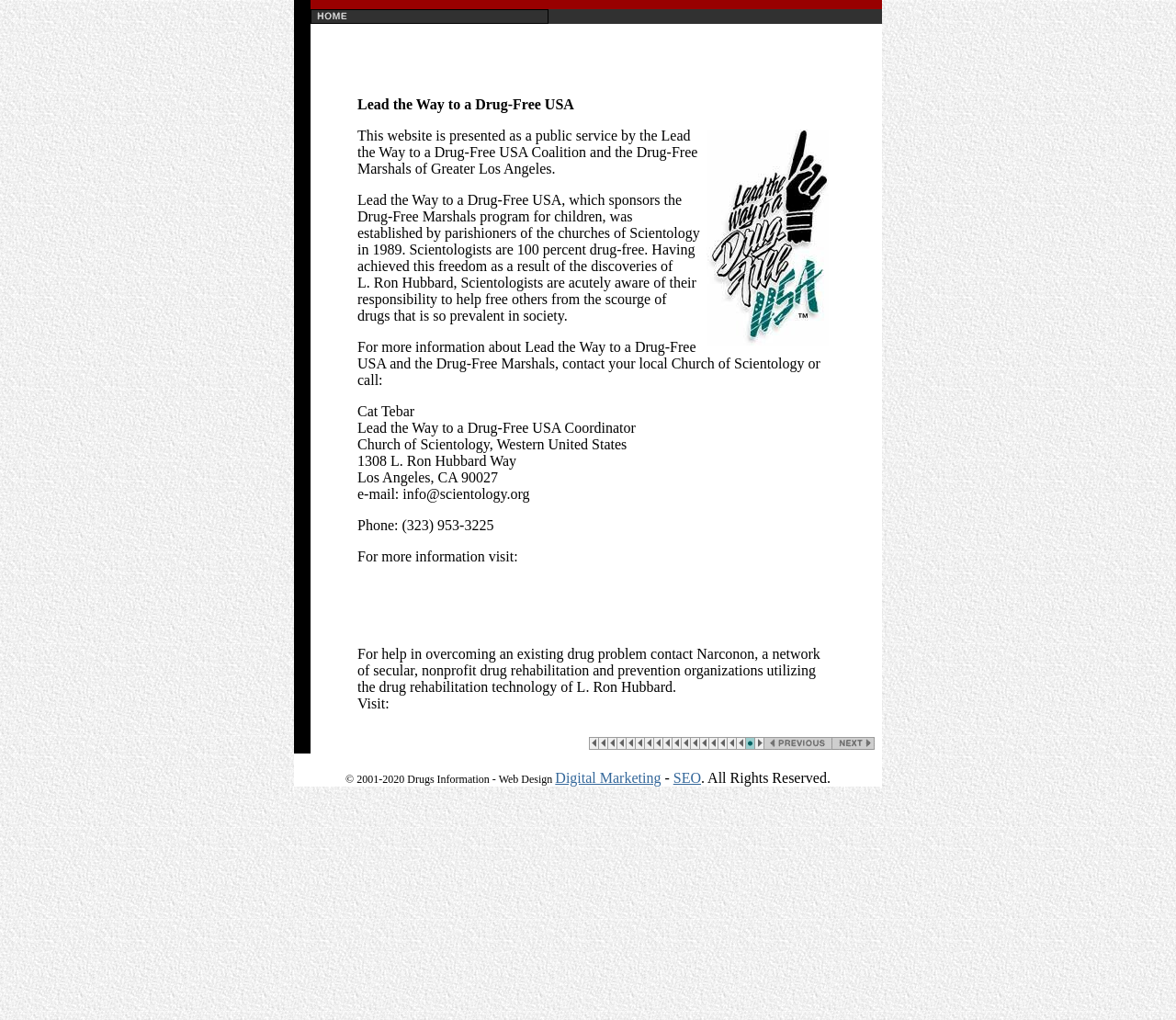What is the name of the person who can be contacted for more information about Lead the Way to a Drug-Free USA?
Deliver a detailed and extensive answer to the question.

According to the webpage, Cat Tebar is the Lead the Way to a Drug-Free USA Coordinator, and can be contacted for more information about the program.